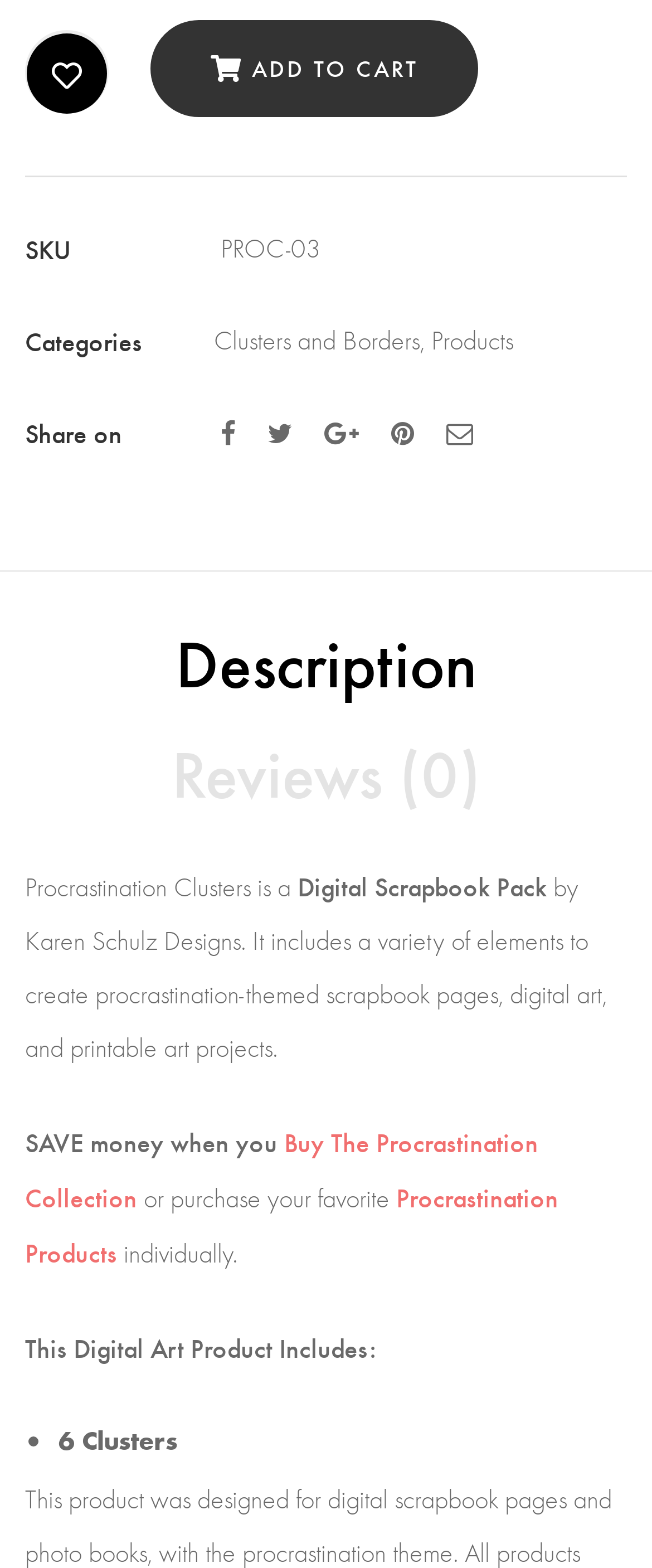Identify the bounding box for the element characterized by the following description: "Clusters and Borders".

[0.328, 0.207, 0.644, 0.227]